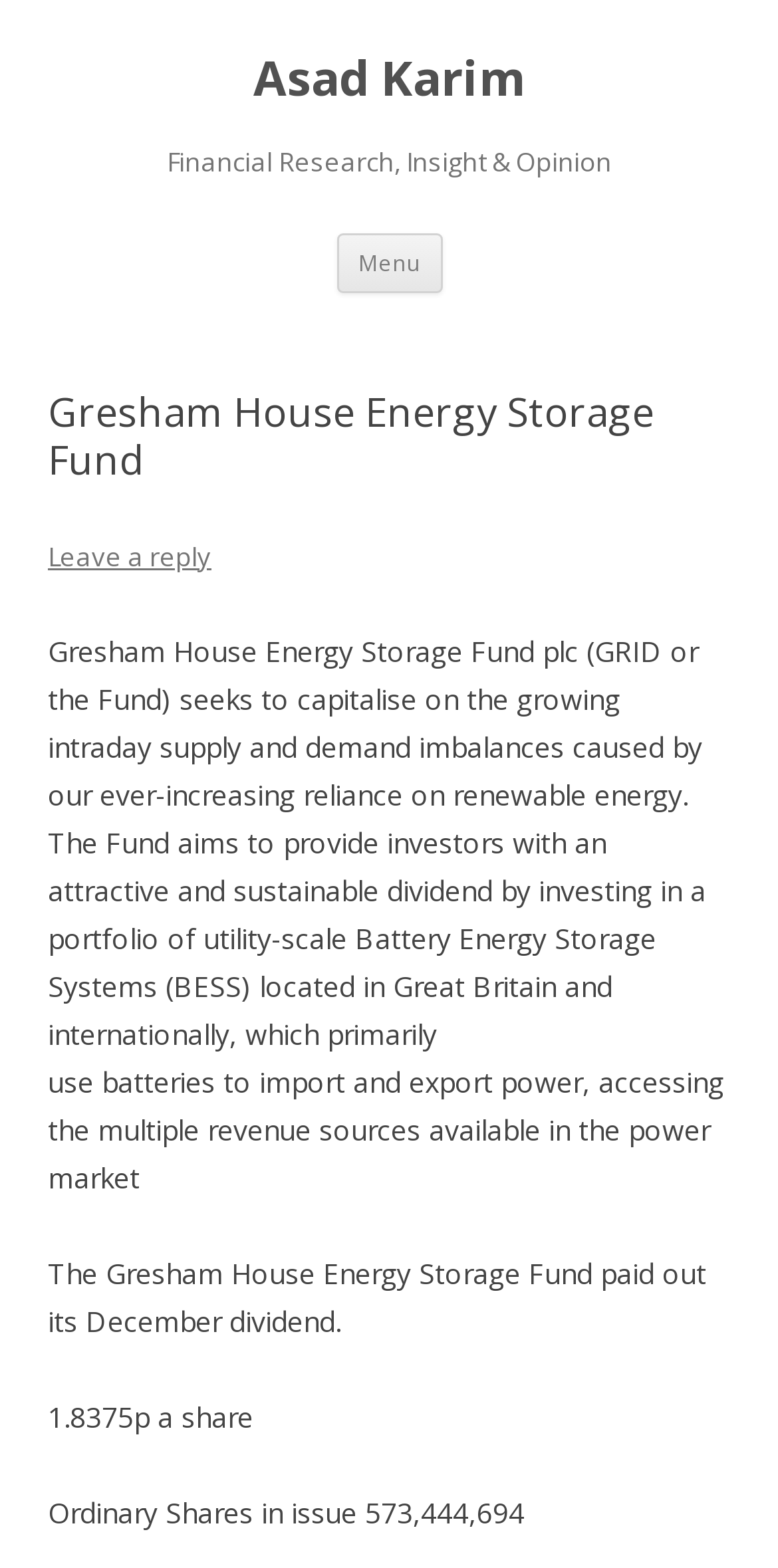Using the provided description: "parent_node: Member Community", find the bounding box coordinates of the corresponding UI element. The output should be four float numbers between 0 and 1, in the format [left, top, right, bottom].

None